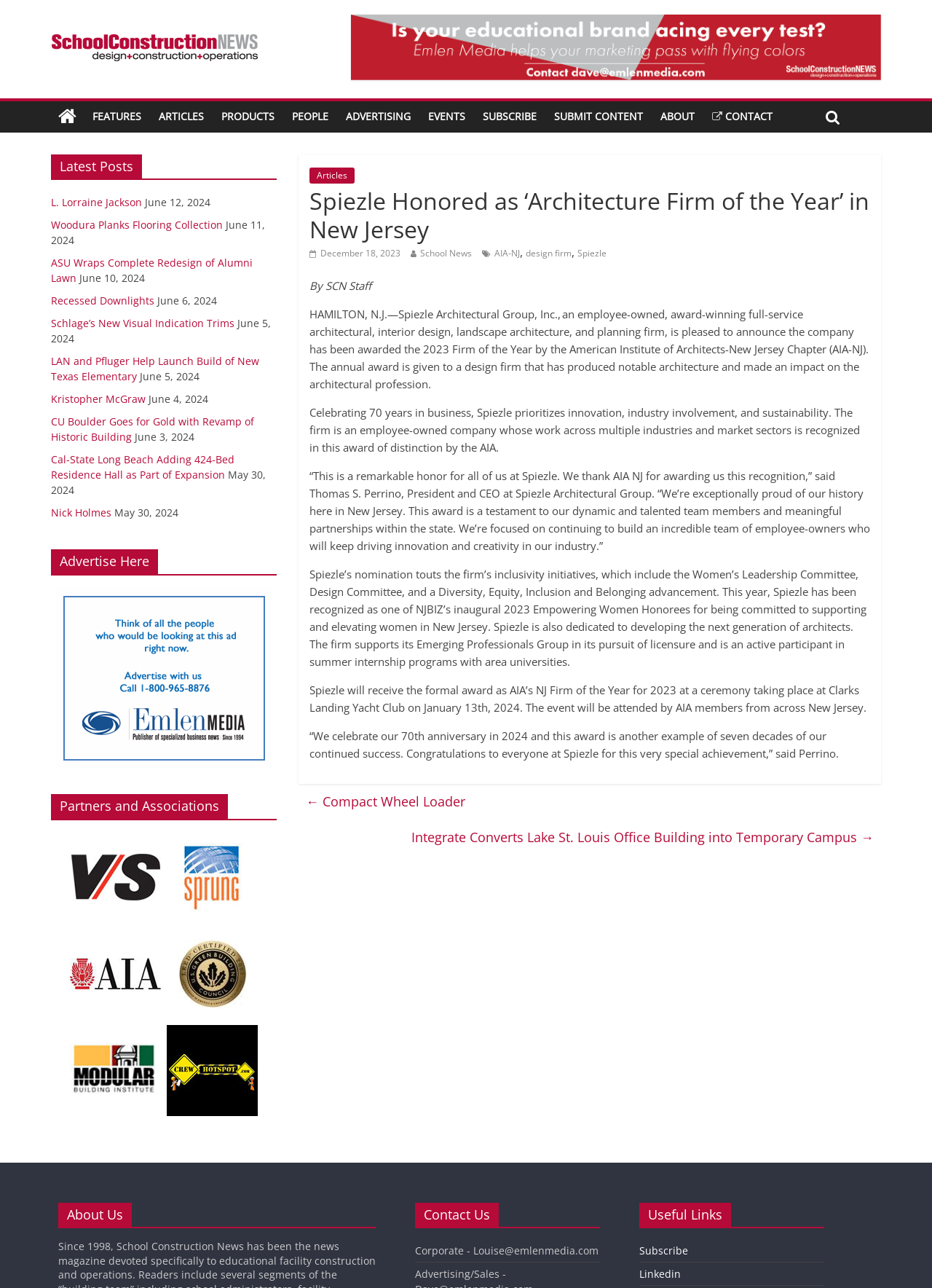Generate a comprehensive description of the contents of the webpage.

This webpage is about Spiezle Architectural Group, Inc. being honored as the "Architecture Firm of the Year" in New Jersey by the American Institute of Architects-New Jersey Chapter (AIA-NJ). The page has a header section with a logo and a navigation menu with links to various sections such as "FEATURES", "ARTICLES", "PRODUCTS", and more.

Below the header, there is a main article section that takes up most of the page. The article has a heading that reads "Spiezle Honored as ‘Architecture Firm of the Year’ in New Jersey" and is followed by a brief summary of the award and the company's achievements. The article is divided into several paragraphs that provide more details about the company's history, its commitment to innovation, industry involvement, and sustainability, as well as its inclusivity initiatives and community involvement.

To the right of the article, there is a sidebar section that displays a list of "Latest Posts" with links to other articles on the website. Each post has a title, a date, and a brief summary. Below the "Latest Posts" section, there are two more sections: "Advertise Here" and "Partners and Associations", which contain links to other websites or organizations.

At the bottom of the page, there is a footer section that contains links to "About Us", "Contact Us", and "Useful Links", as well as a copyright notice and a contact email address.